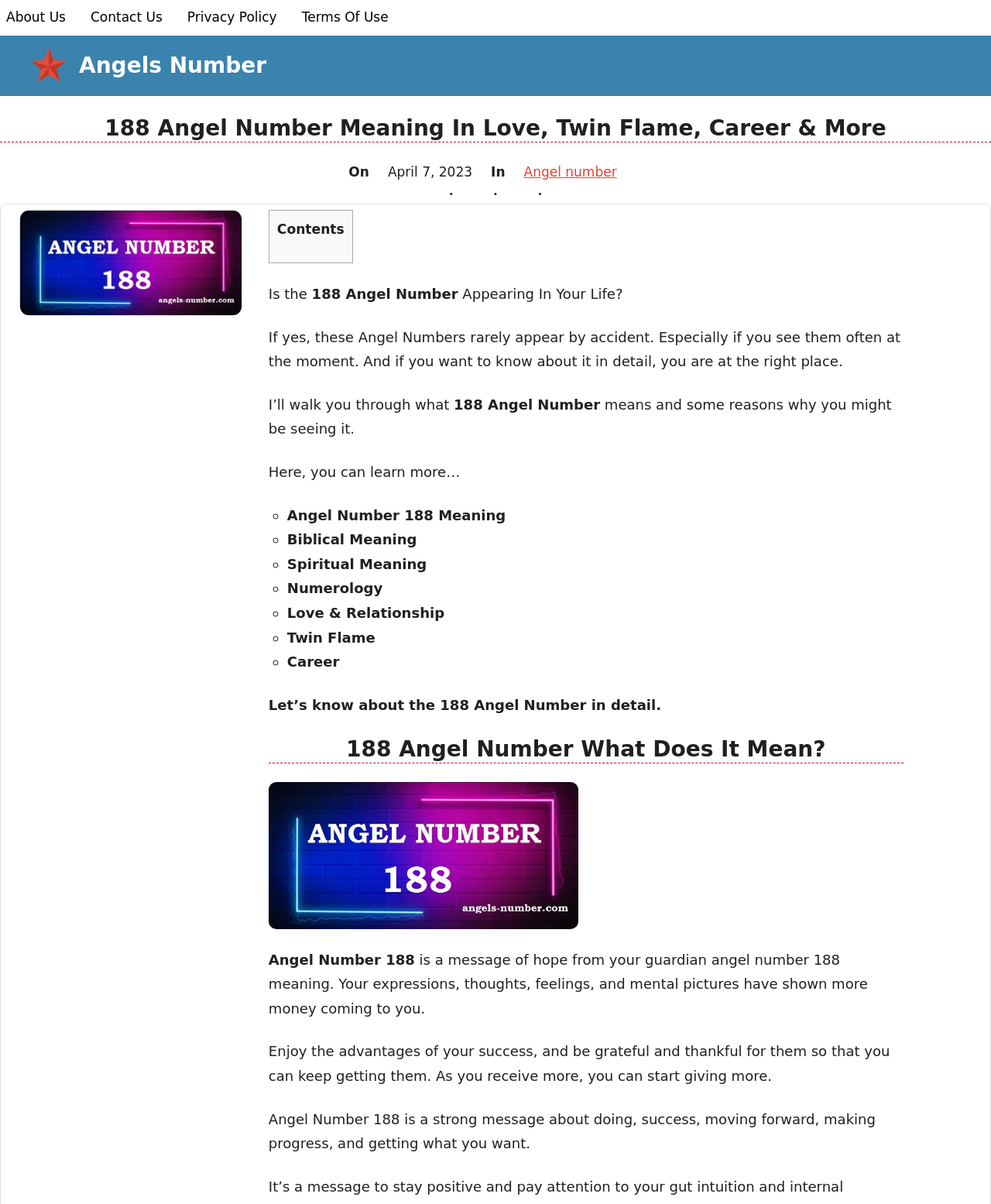What is the meaning of Angel Number 188?
Look at the image and respond with a single word or a short phrase.

Message of hope